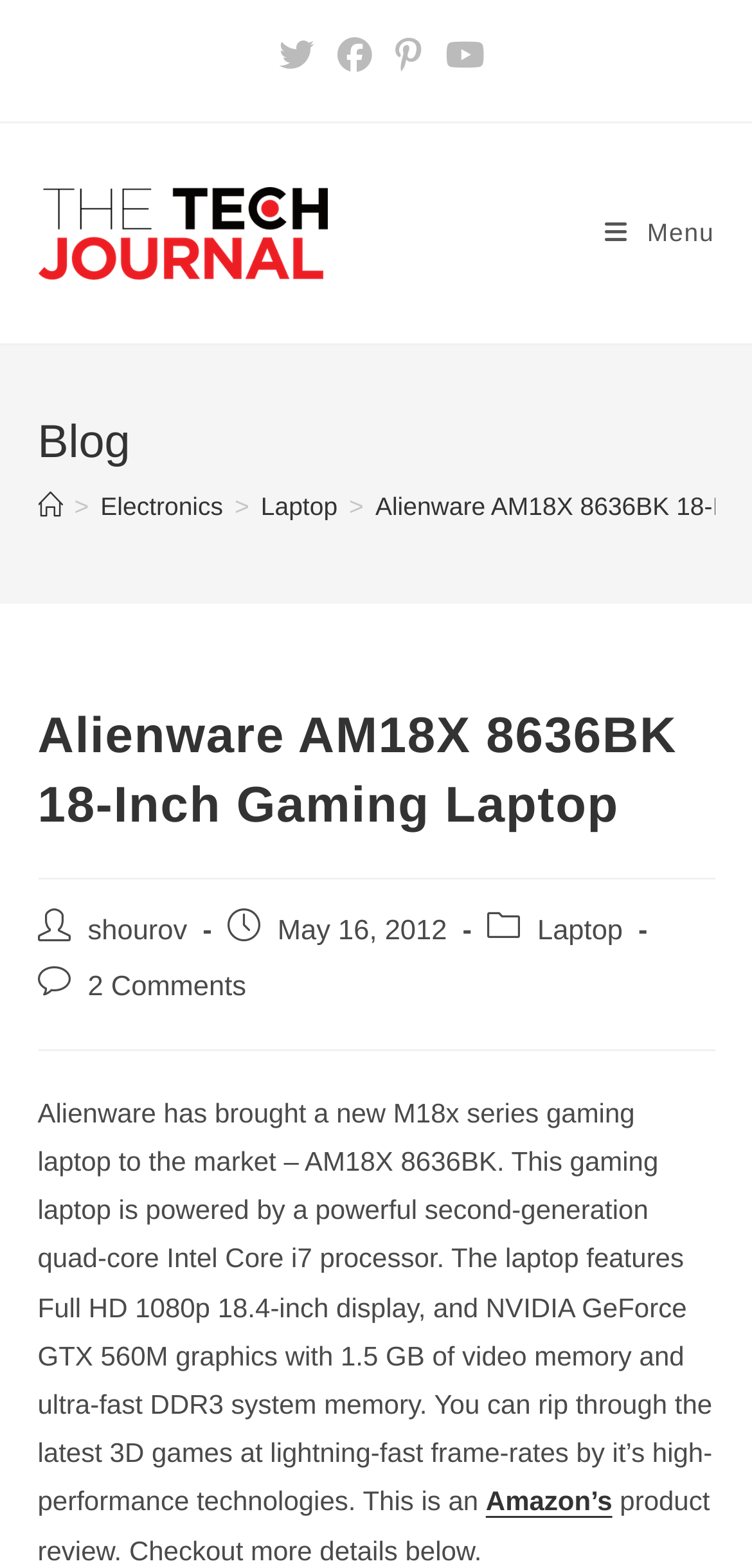Find the bounding box coordinates of the element I should click to carry out the following instruction: "click ABOUT link".

None